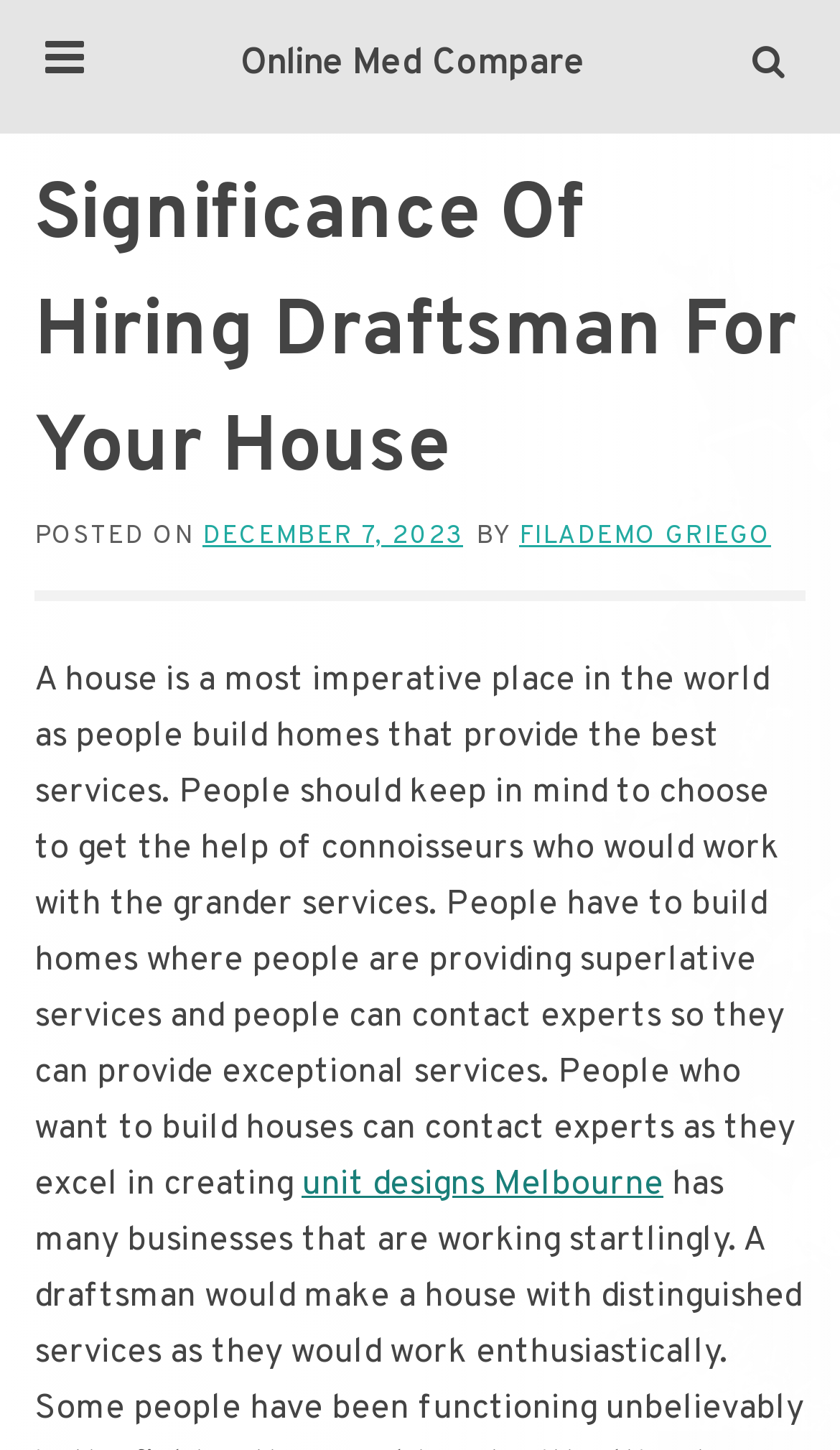Generate a comprehensive description of the contents of the webpage.

The webpage appears to be a blog post or article discussing the importance of hiring a draftsman for one's house. At the top of the page, there is a header section that contains the title "Significance Of Hiring Draftsman For Your House" in a prominent font size. Below the title, there is a section that displays the posting date, "DECEMBER 7, 2023", and the author's name, "FILADEMO GRIEGO".

The main content of the page is a paragraph of text that discusses the importance of building a house that provides the best services. The text explains that people should seek the help of experts who can provide exceptional services. There is a link to "unit designs Melbourne" embedded within the text, suggesting that the article may be promoting or discussing the services of a specific company or organization.

On the top-right corner of the page, there are two icons, represented by "\uf0c9" and "\uf002", which may be social media links or other interactive elements. Additionally, there is a link to "Online Med Compare" at the top of the page, which may be a navigation link or a reference to another webpage.

Overall, the webpage appears to be a informative article or blog post that discusses the importance of hiring a draftsman for one's house, with a focus on providing exceptional services and promoting a specific company or organization.